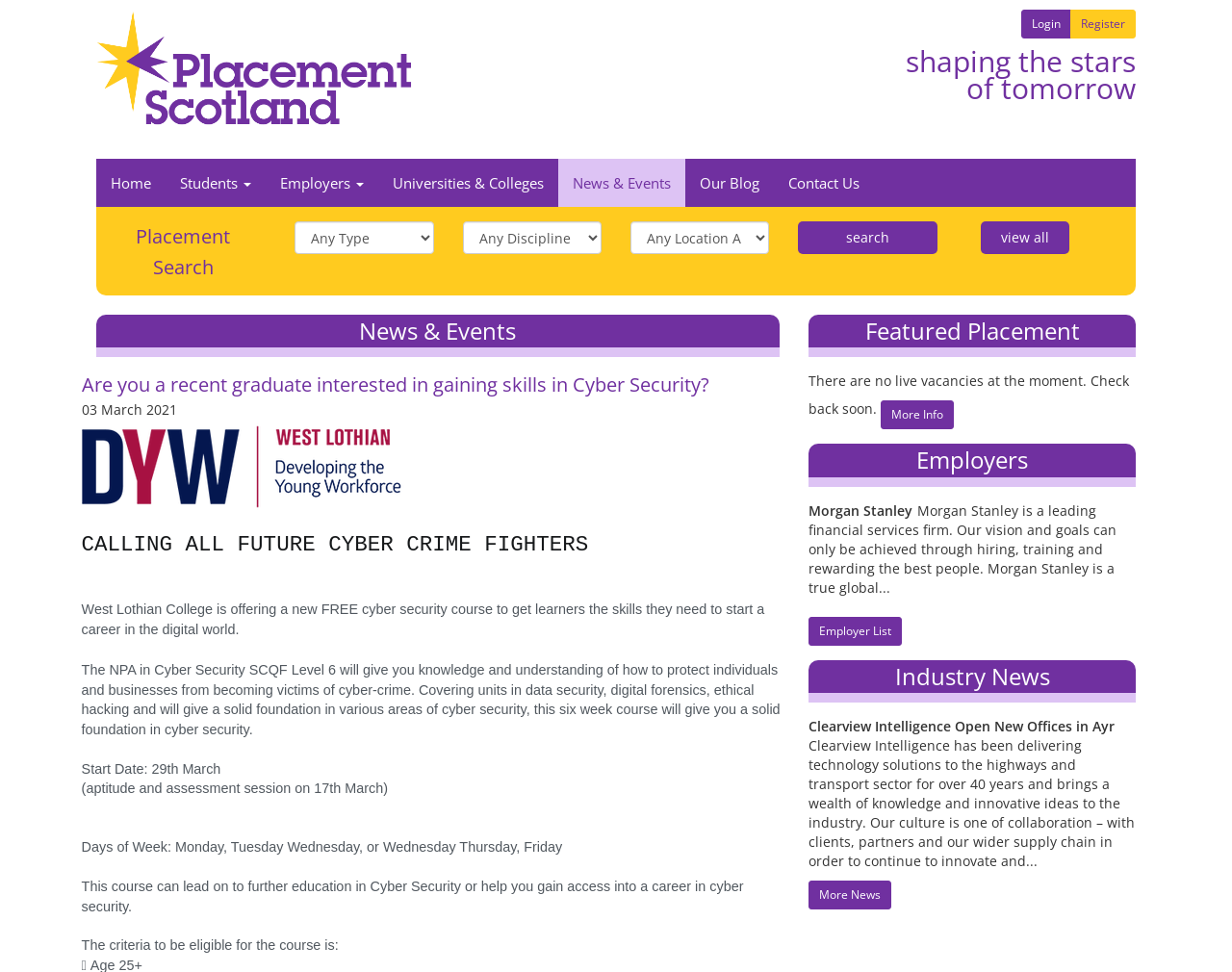Provide the bounding box coordinates for the area that should be clicked to complete the instruction: "search for a placement".

[0.648, 0.228, 0.761, 0.261]